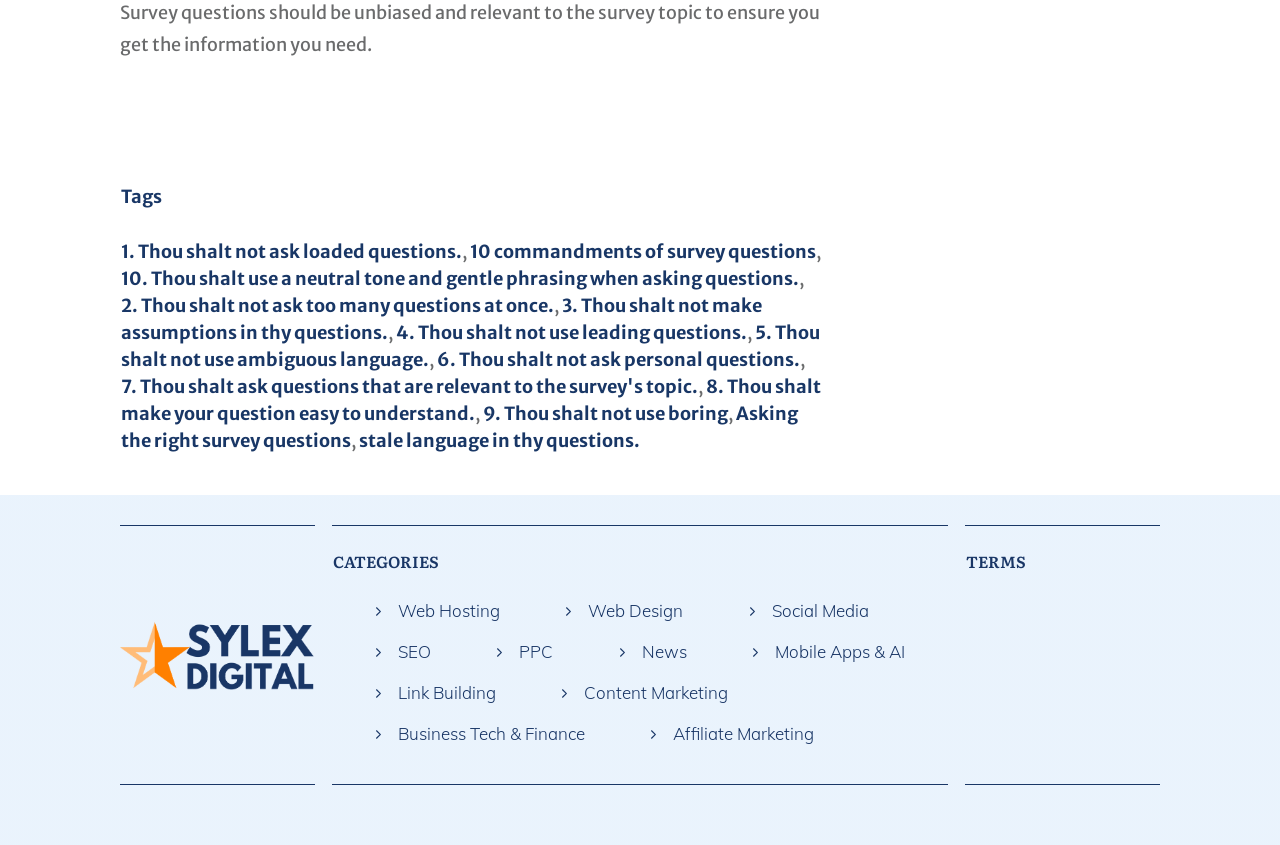Locate the bounding box coordinates of the element's region that should be clicked to carry out the following instruction: "Click on 'TERMS'". The coordinates need to be four float numbers between 0 and 1, i.e., [left, top, right, bottom].

[0.755, 0.65, 0.802, 0.678]